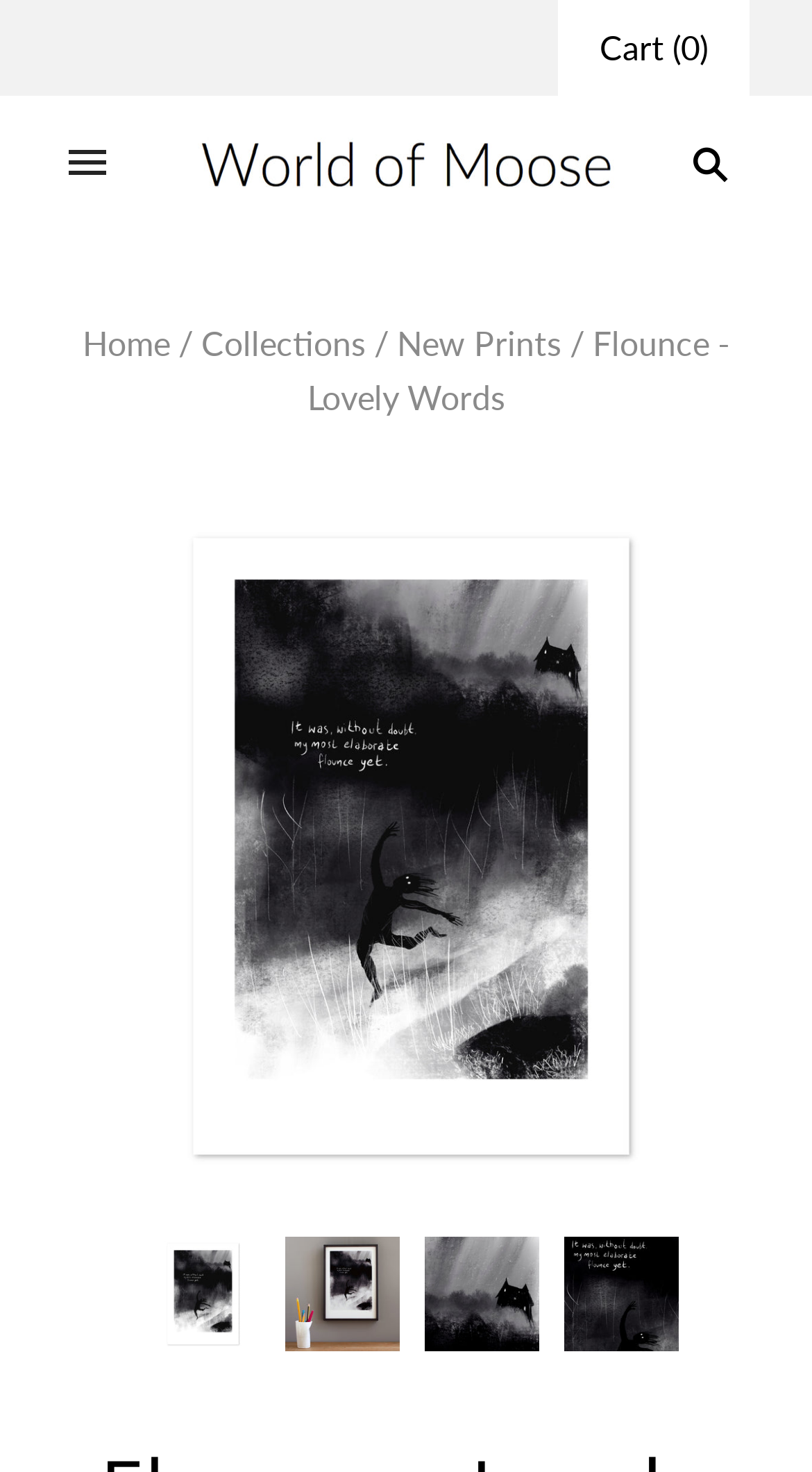Kindly respond to the following question with a single word or a brief phrase: 
What is the purpose of the 'Cart' link?

Shopping cart